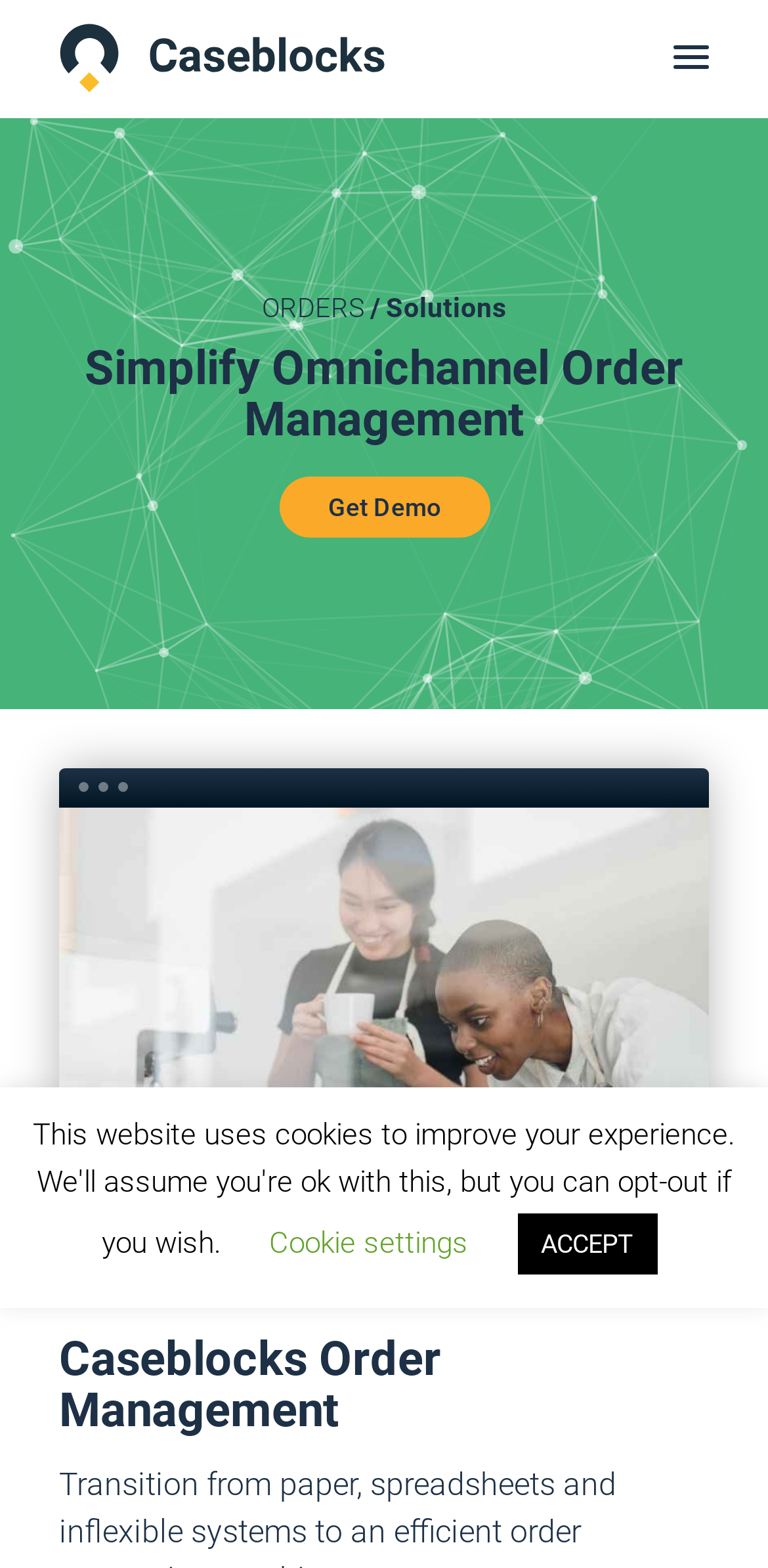What is the primary heading on this webpage?

Simplify Omnichannel Order Management